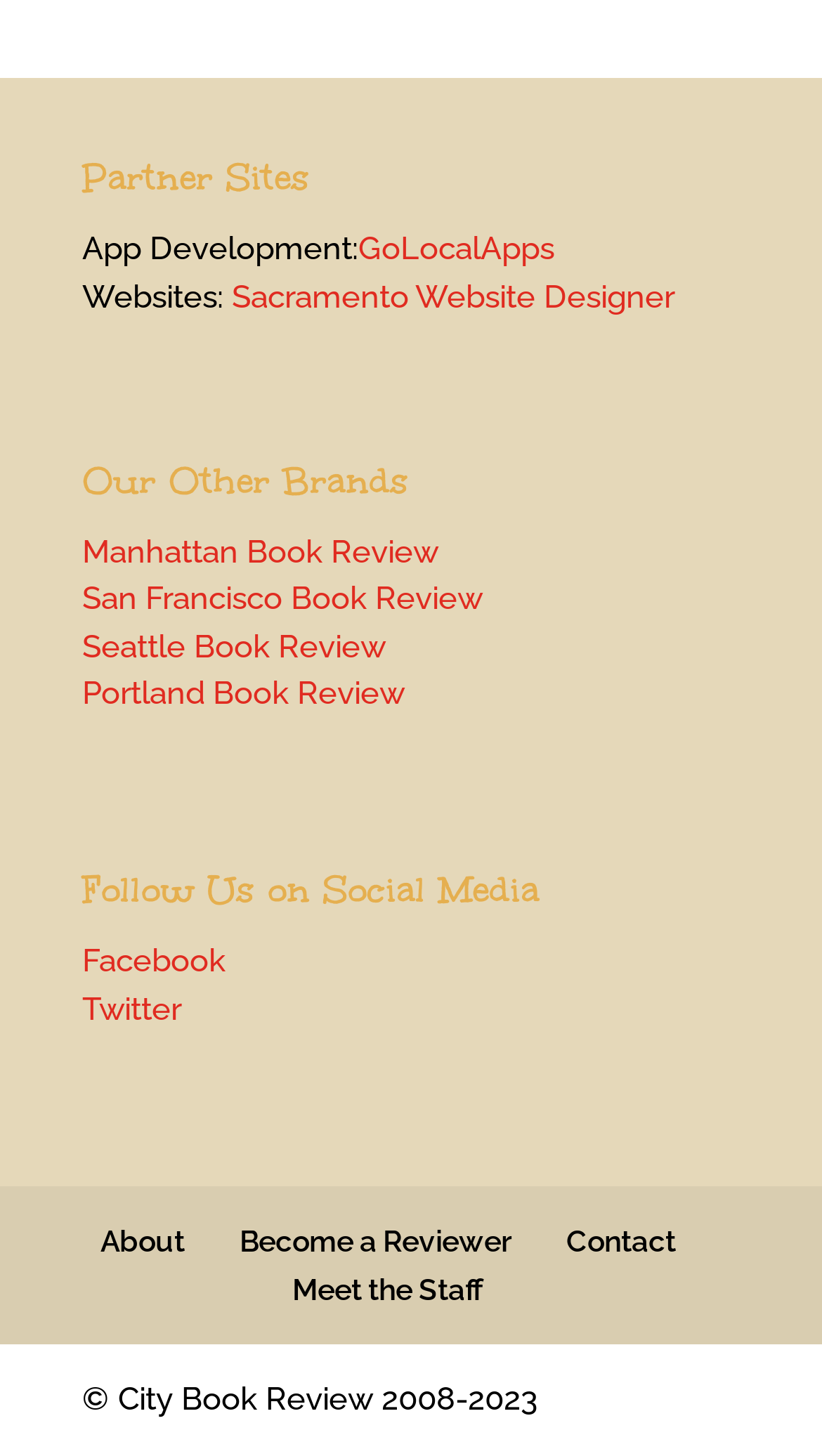What is the name of the first partner site?
Provide a detailed answer to the question using information from the image.

The first partner site is mentioned under the 'App Development:' heading, which is 'GoLocalApps'.